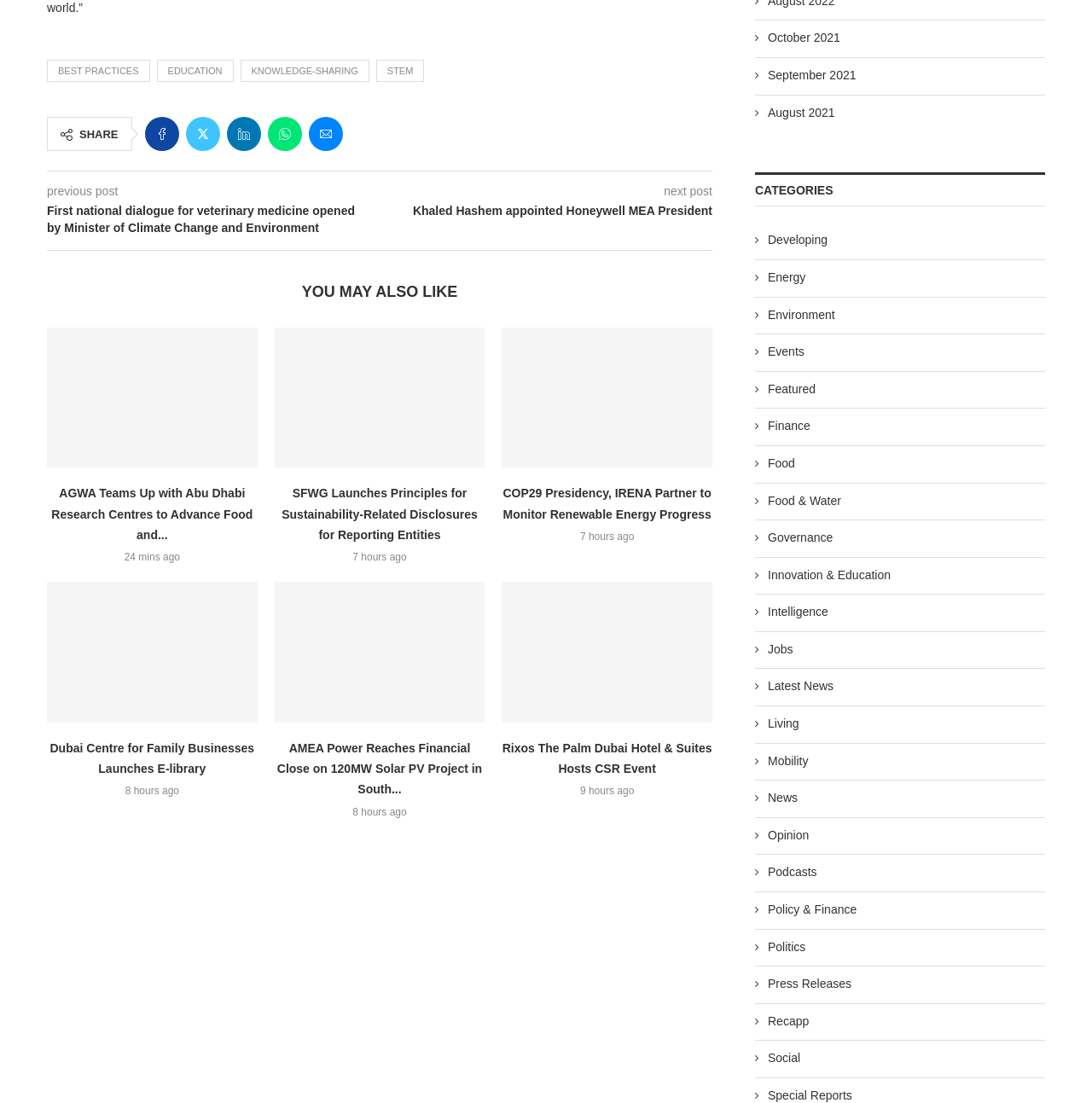Give a one-word or short phrase answer to the question: 
What are the categories listed on the webpage?

Developing, Energy, Environment, etc.